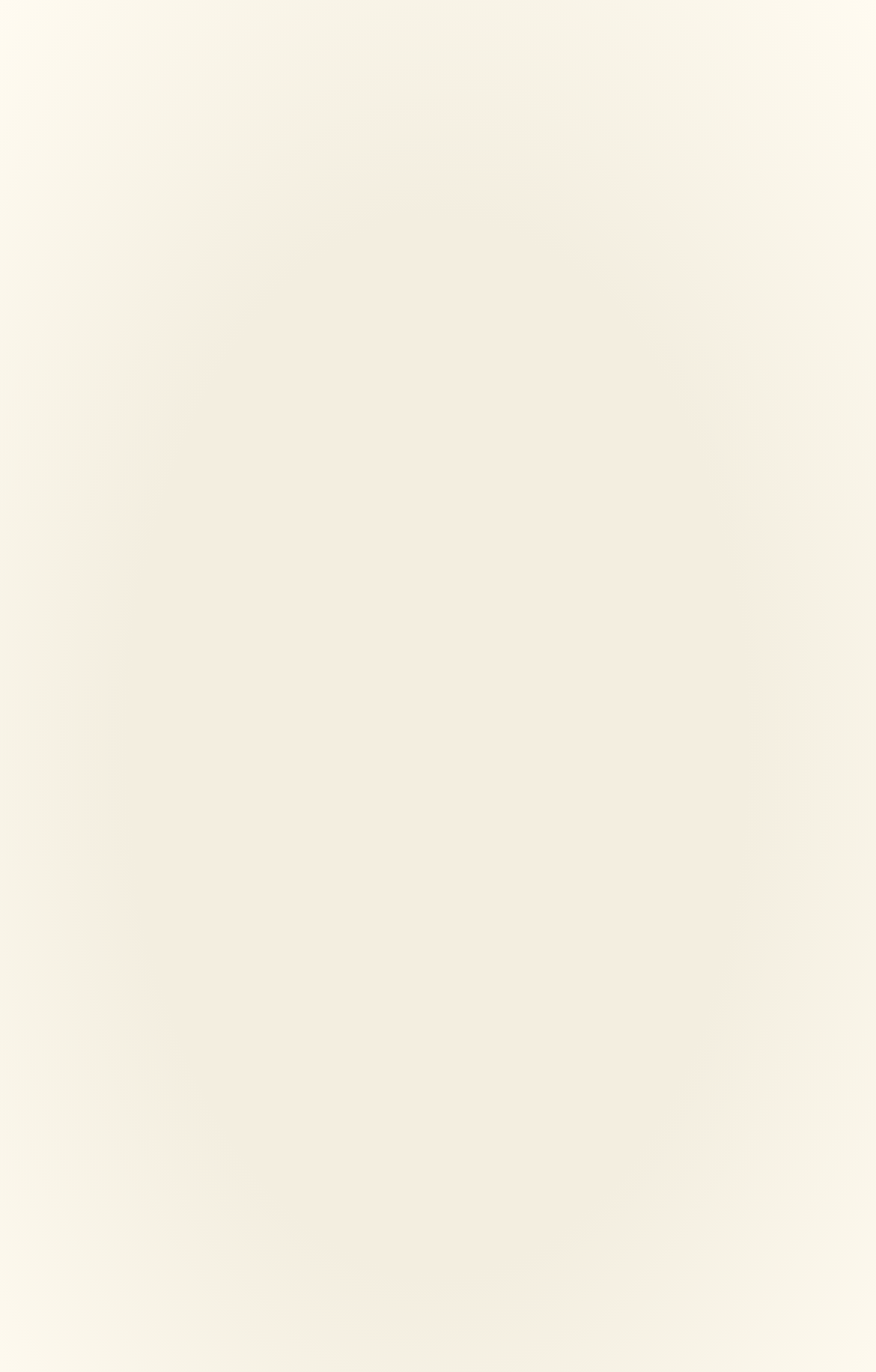Please answer the following question using a single word or phrase: 
What type of resources are available for students?

Homework support and exam training